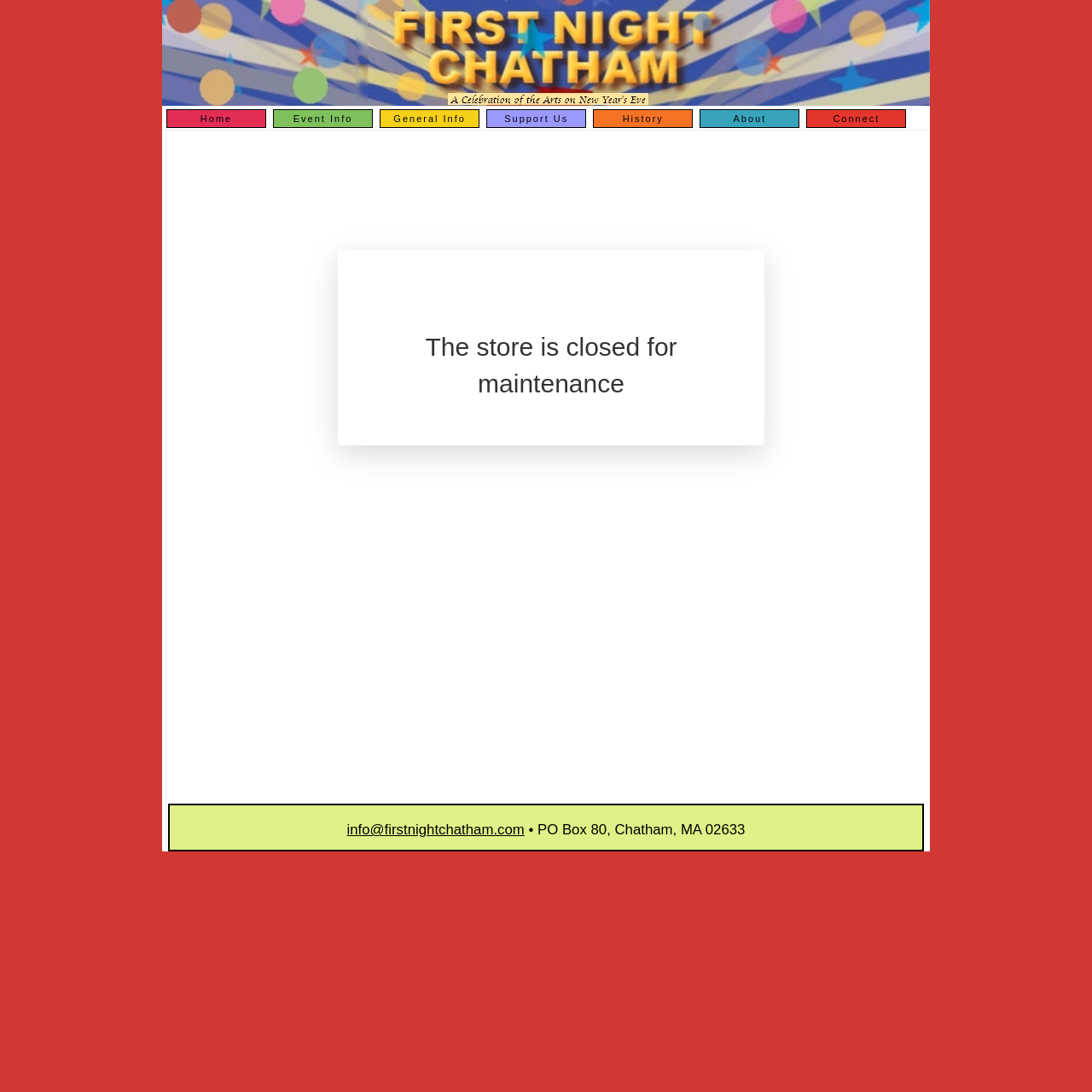How many sections are there in the main content area?
Provide a detailed answer to the question using information from the image.

I looked at the LayoutTable element, which contains a single section of content, and determined that there is only 1 section in the main content area.